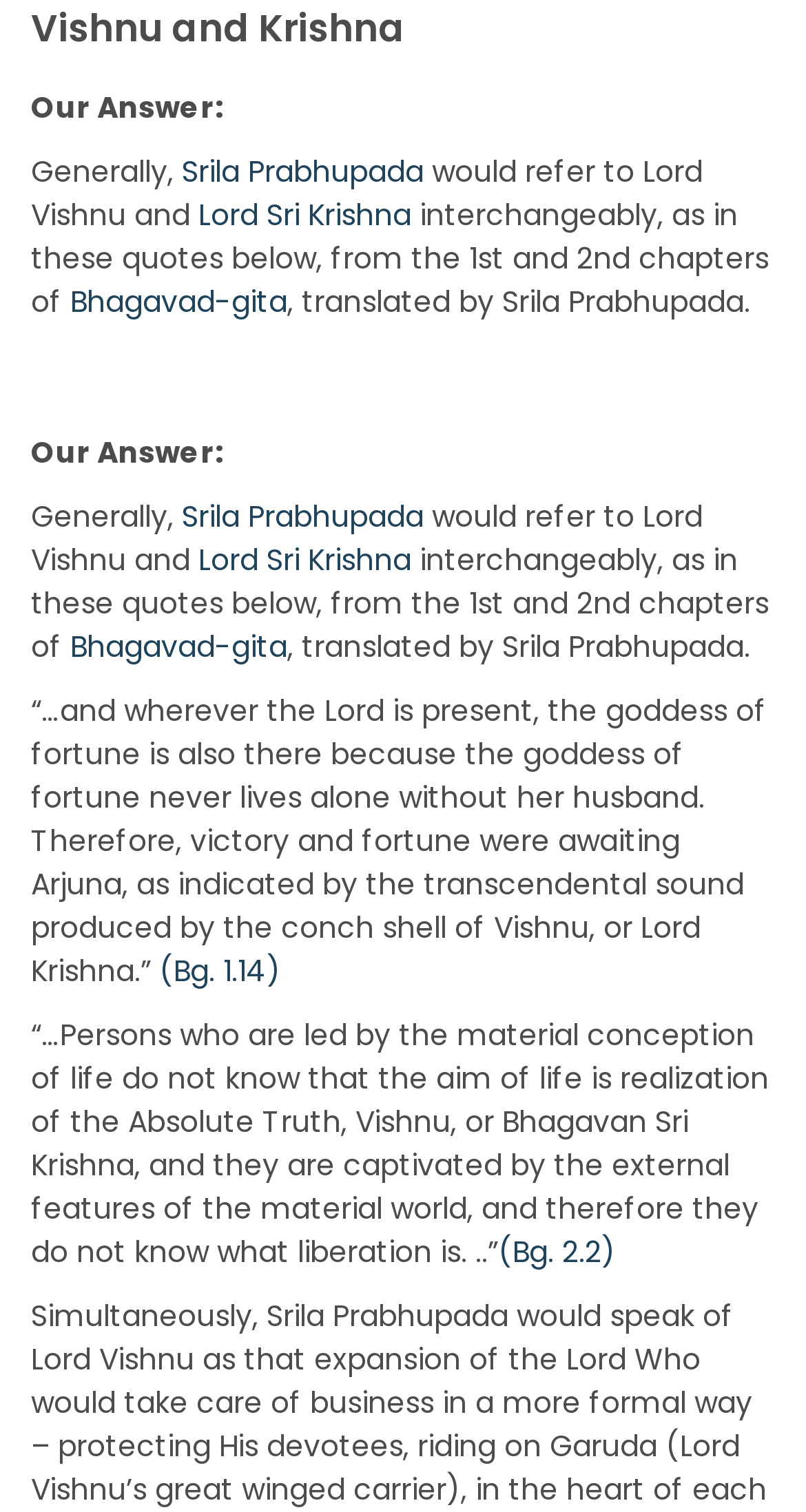Identify the bounding box coordinates for the UI element that matches this description: "Bhagavad-gita".

[0.087, 0.185, 0.356, 0.212]